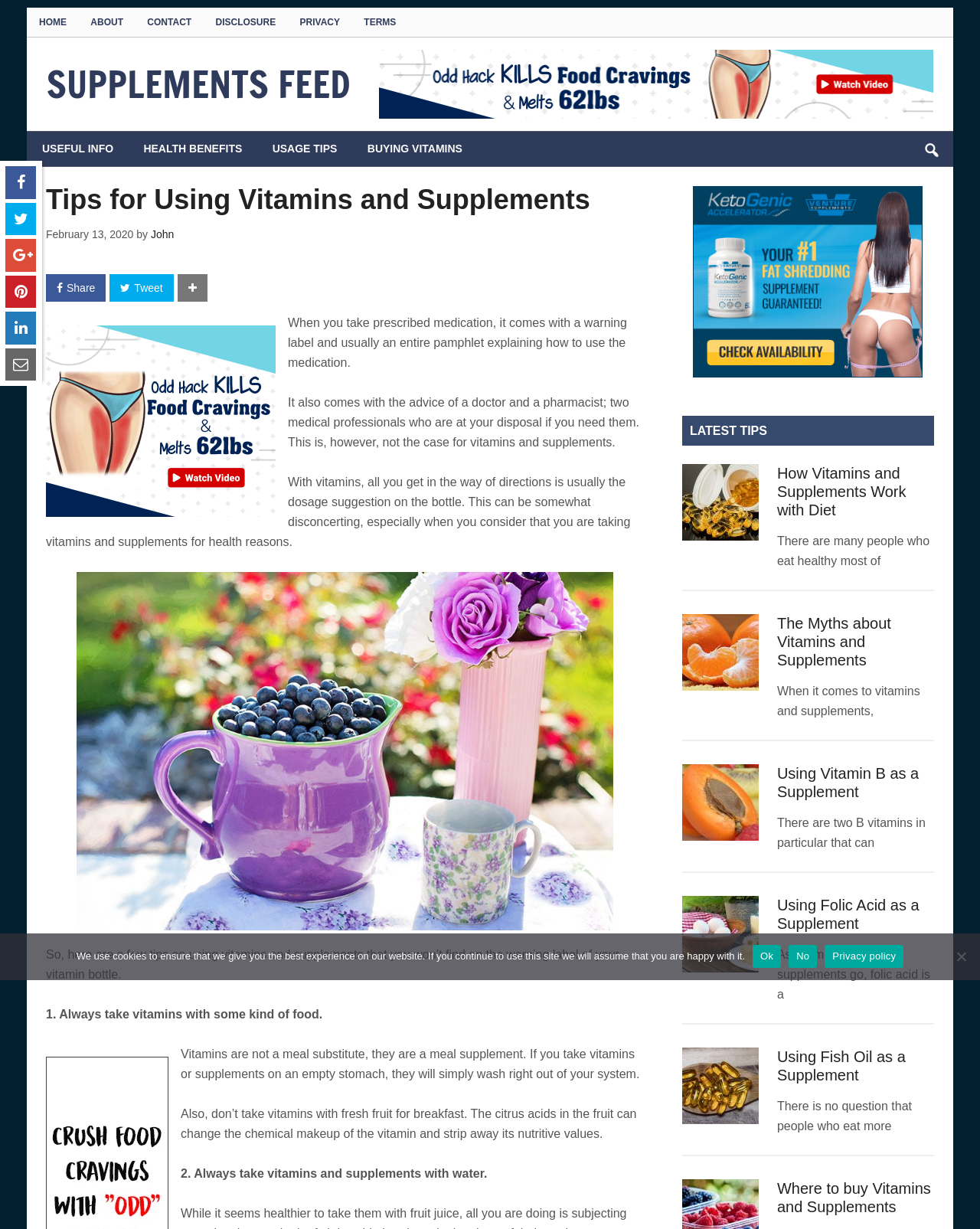Determine the bounding box coordinates for the area that should be clicked to carry out the following instruction: "Click the 'HOME' link".

[0.027, 0.006, 0.08, 0.03]